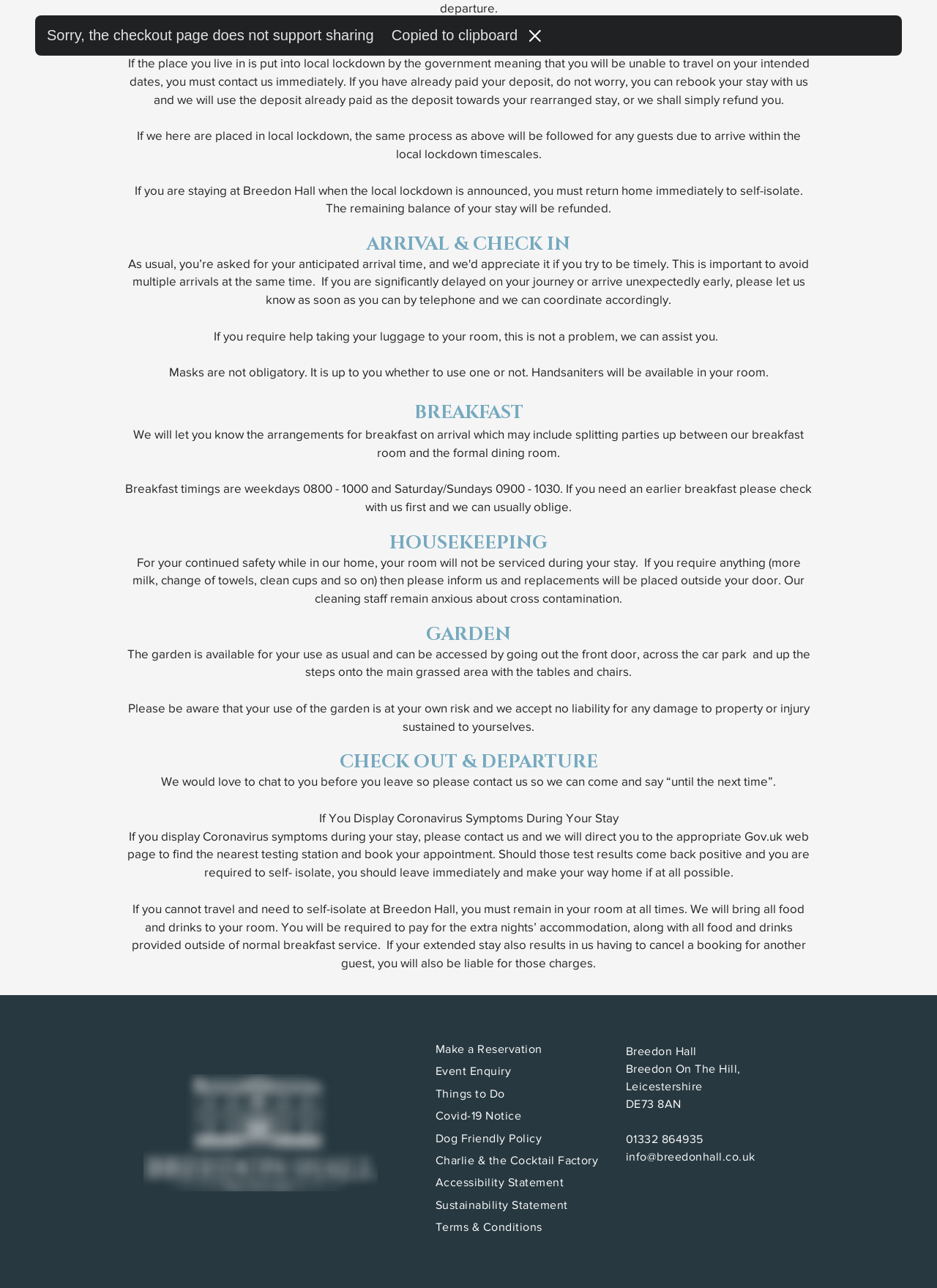Pinpoint the bounding box coordinates of the clickable element to carry out the following instruction: "Contact us."

[0.668, 0.893, 0.806, 0.903]